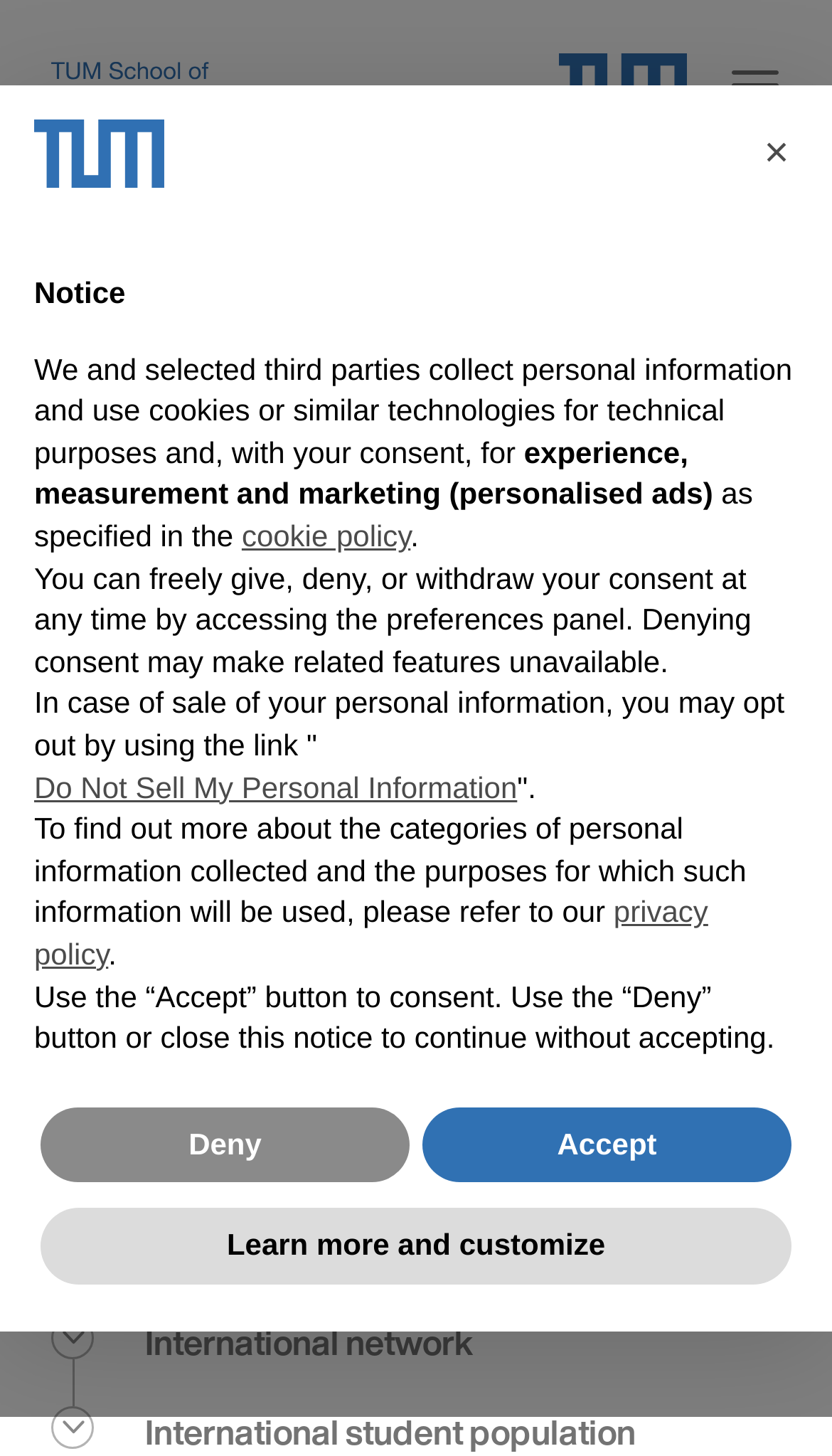Respond to the question with just a single word or phrase: 
How many images are there on the webpage?

9